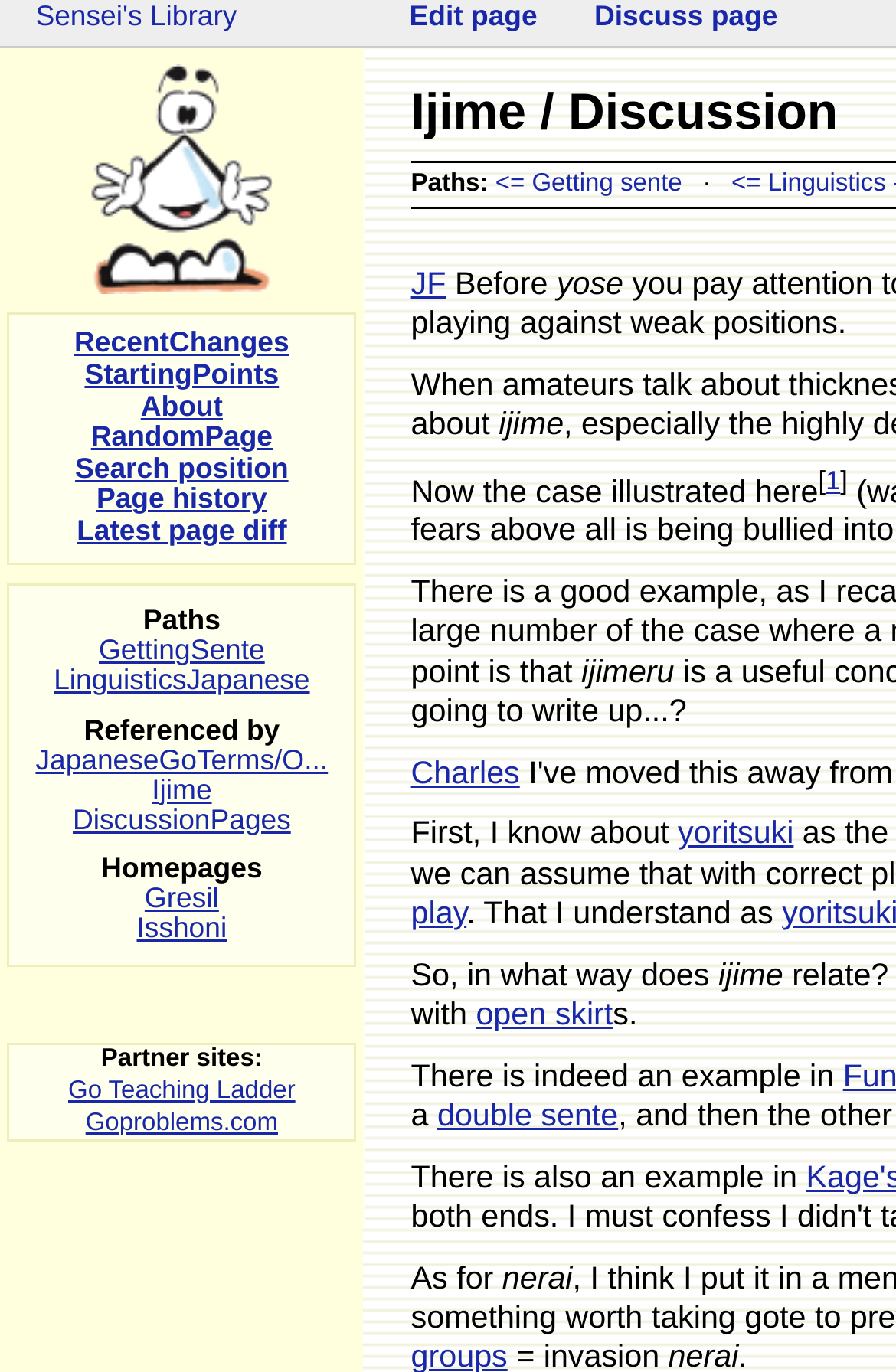Identify the main heading from the webpage and provide its text content.

Ijime / Discussion